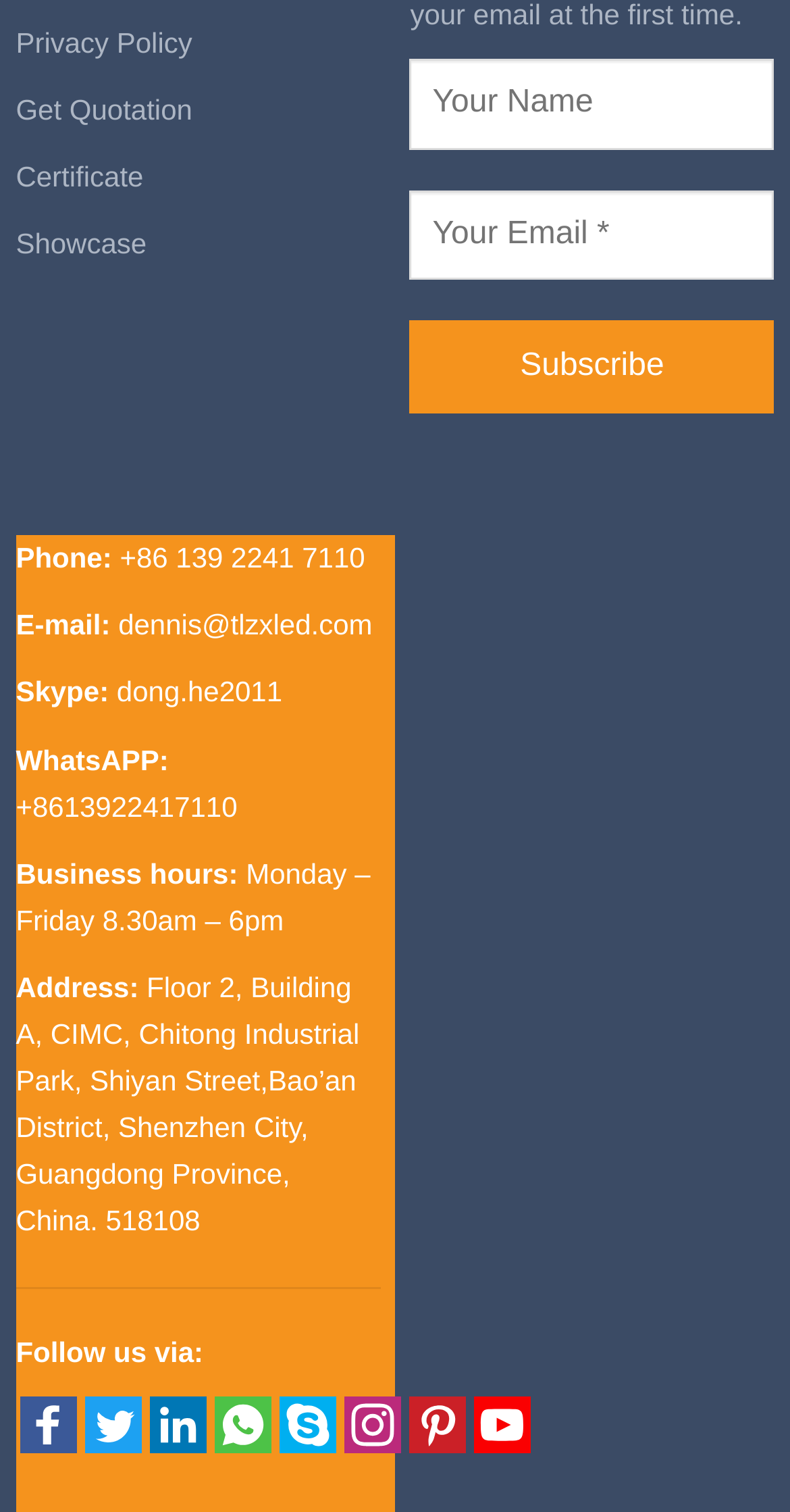Respond to the question below with a single word or phrase:
What are the business hours of the company?

Monday – Friday 8.30am – 6pm